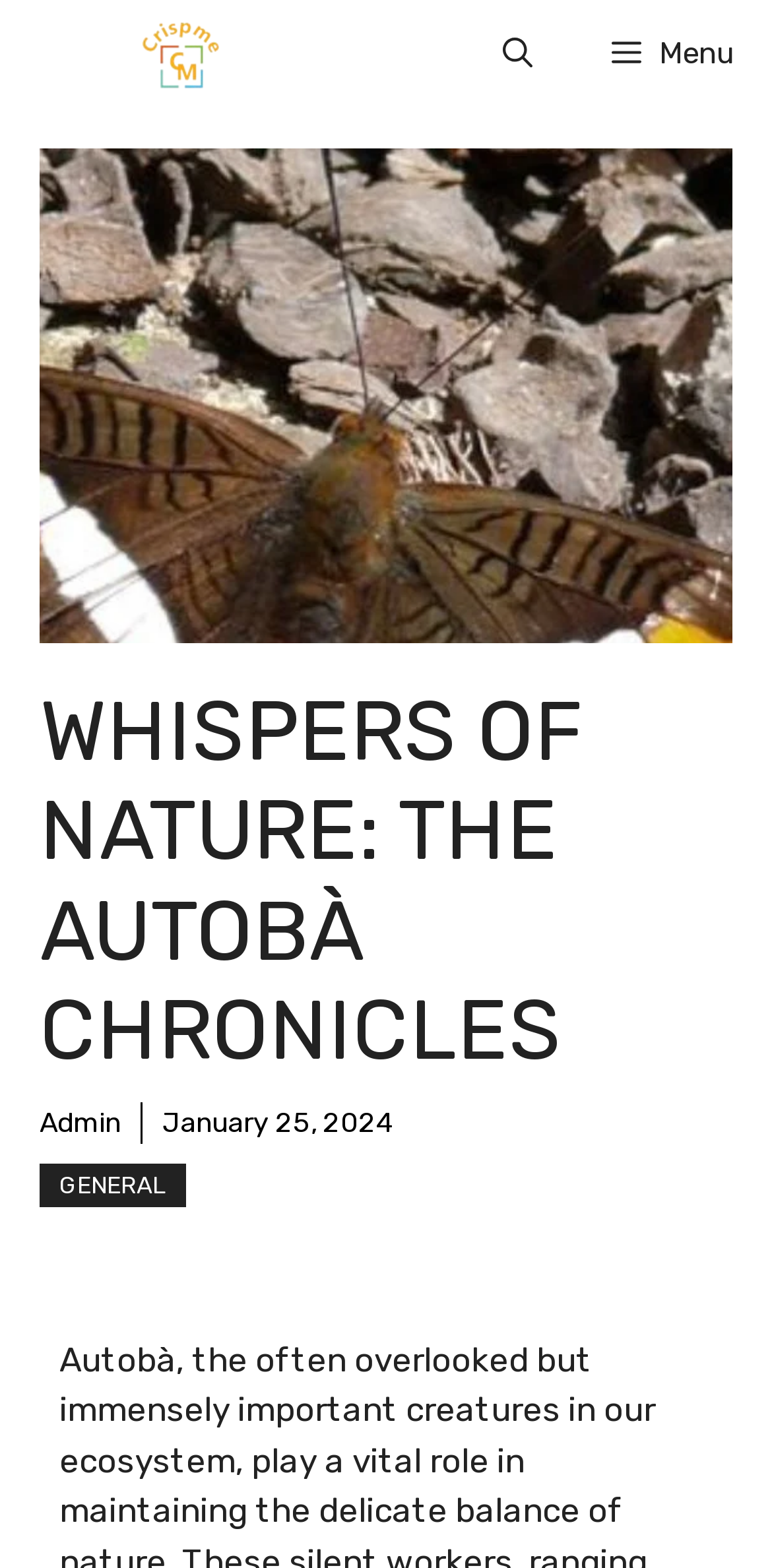How many buttons are on the top navigation bar? Observe the screenshot and provide a one-word or short phrase answer.

2